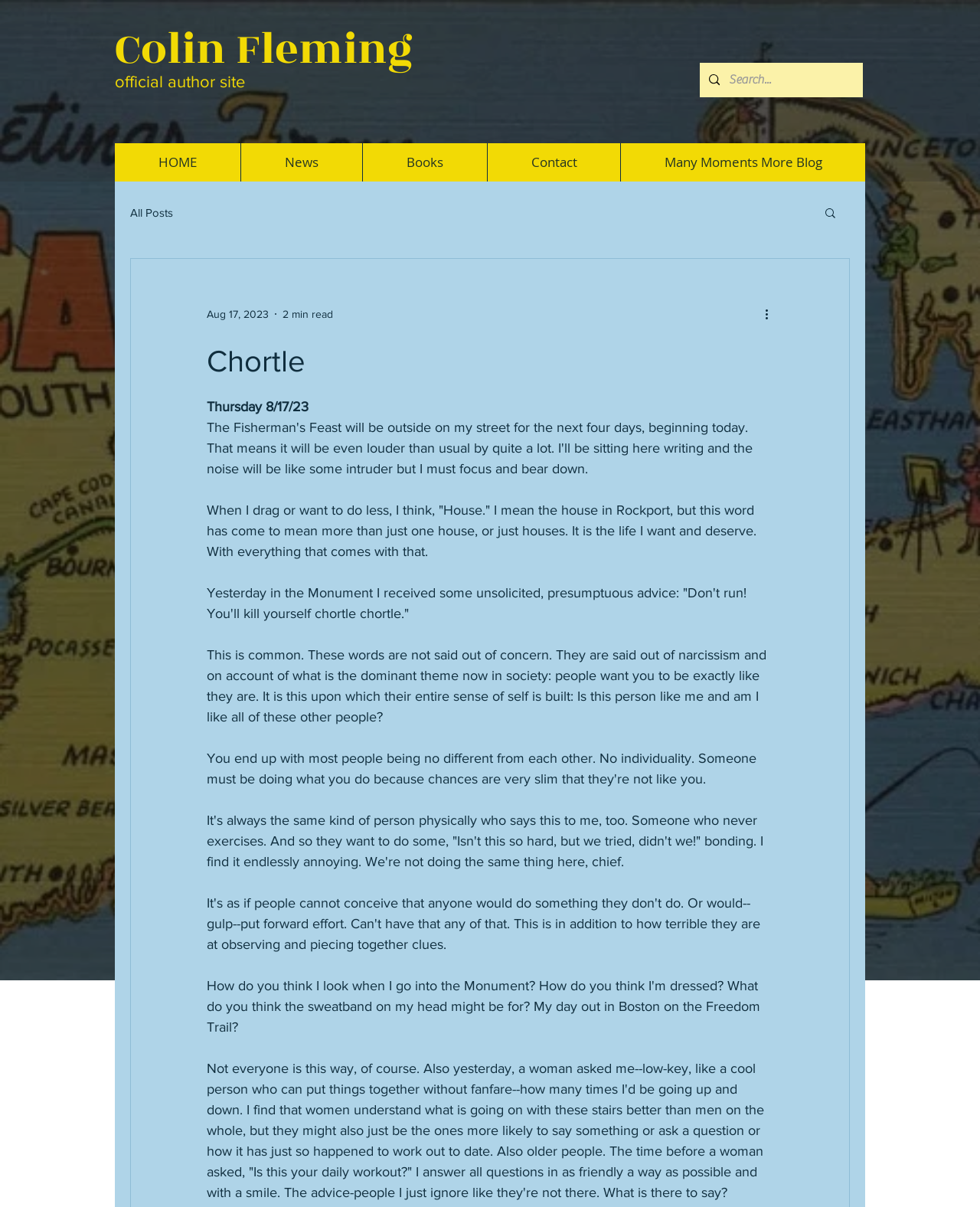Locate the bounding box coordinates of the area you need to click to fulfill this instruction: 'Search for something'. The coordinates must be in the form of four float numbers ranging from 0 to 1: [left, top, right, bottom].

[0.744, 0.052, 0.848, 0.081]